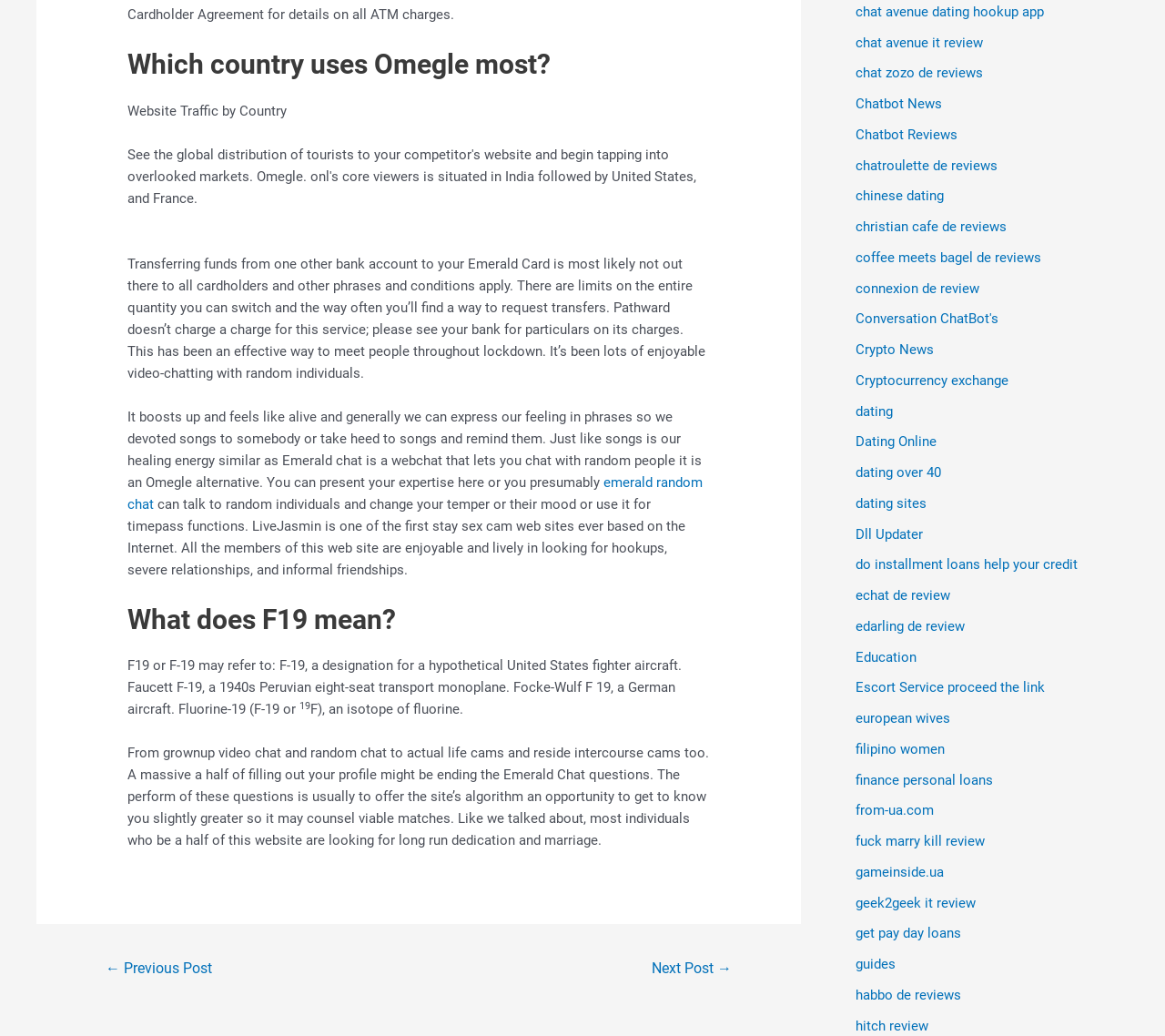Pinpoint the bounding box coordinates of the element to be clicked to execute the instruction: "Click the 'emerald random chat' link".

[0.109, 0.458, 0.603, 0.495]